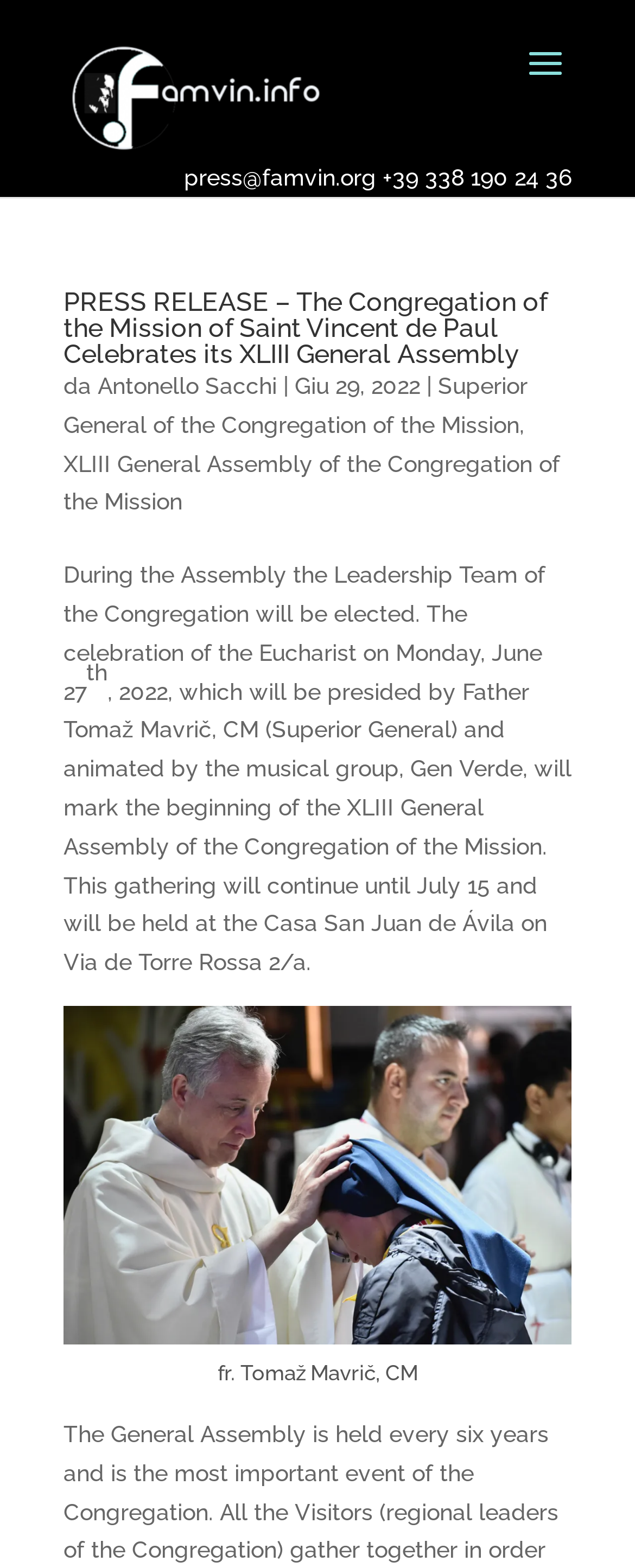Please provide a detailed answer to the question below based on the screenshot: 
What is the email address for press?

I found the email address by looking at the link element with the text 'press@famvin.org' which is located at the top of the webpage, next to a phone number.